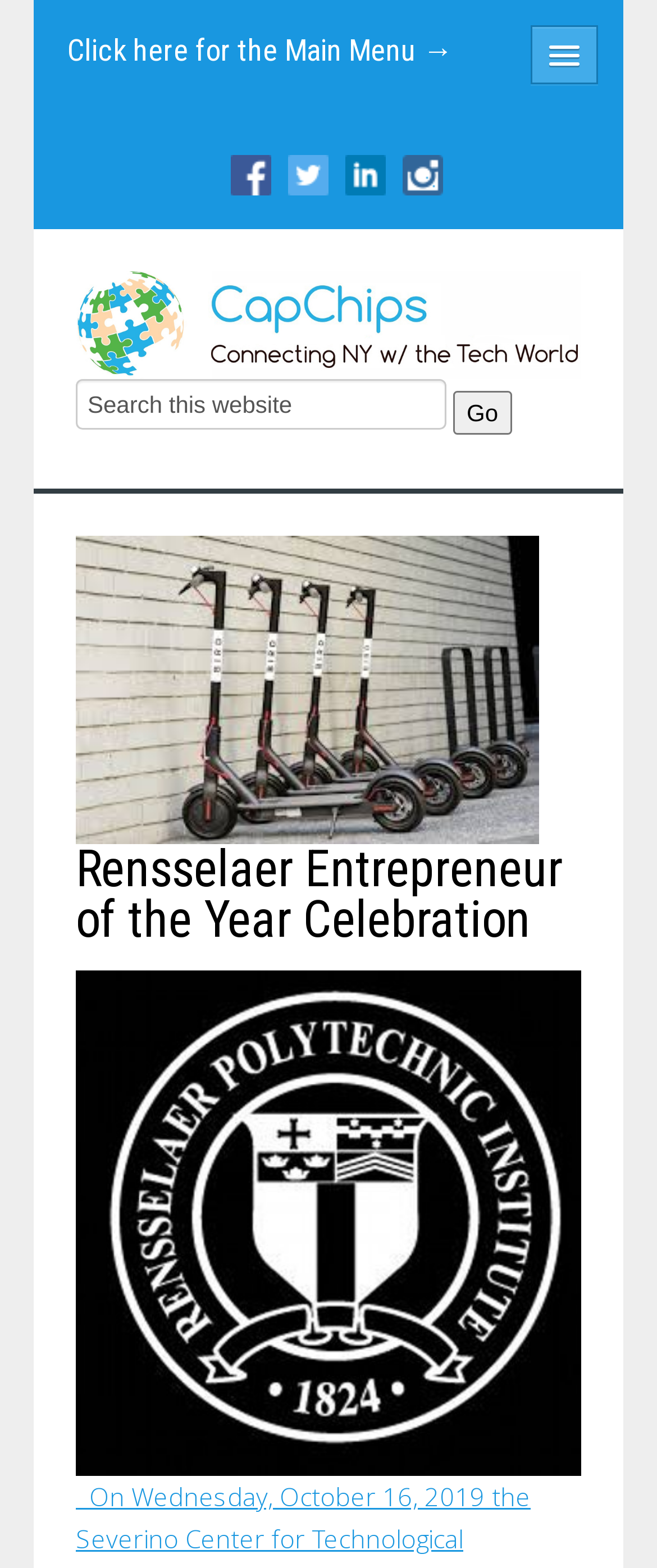Provide a single word or phrase answer to the question: 
What is the position of the 'Contact' link?

Bottom